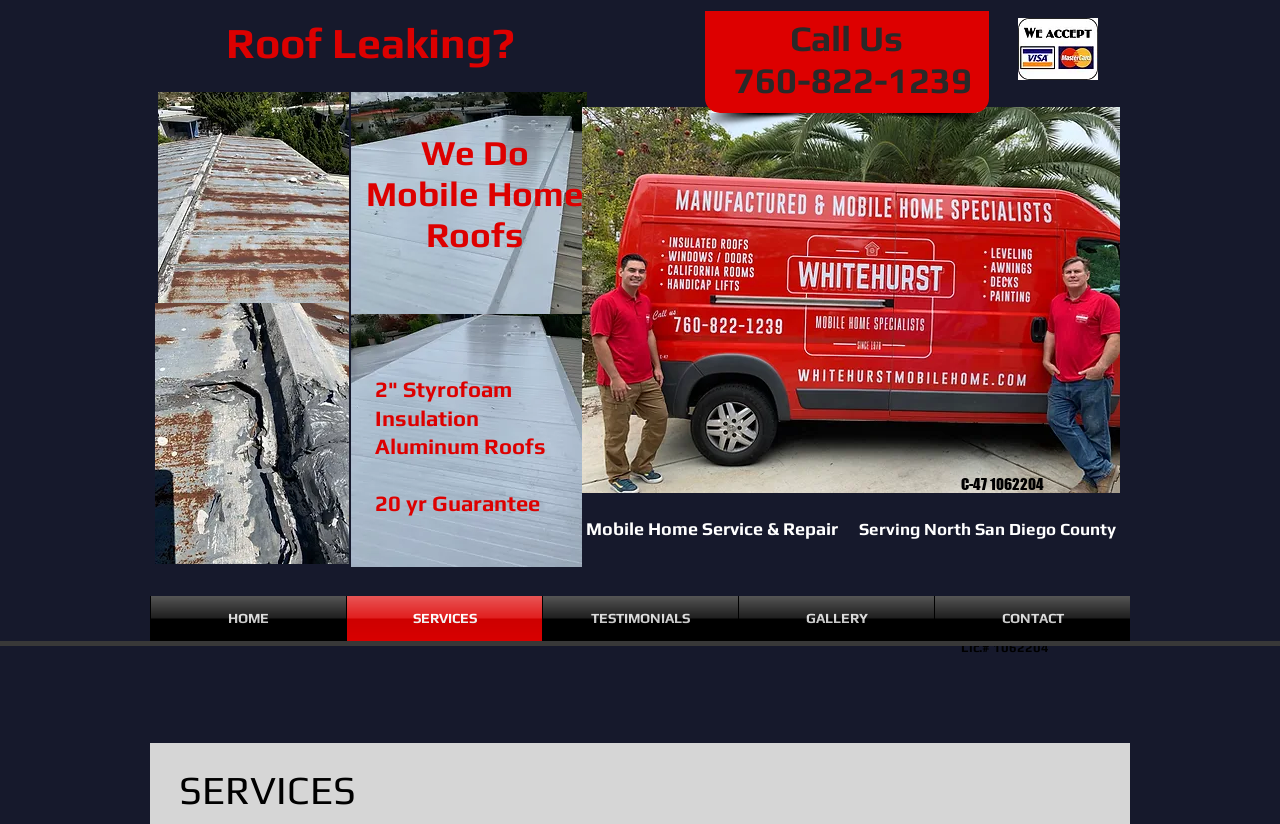Please answer the following question using a single word or phrase: 
What is the license number of the mobile home service provider?

1062204